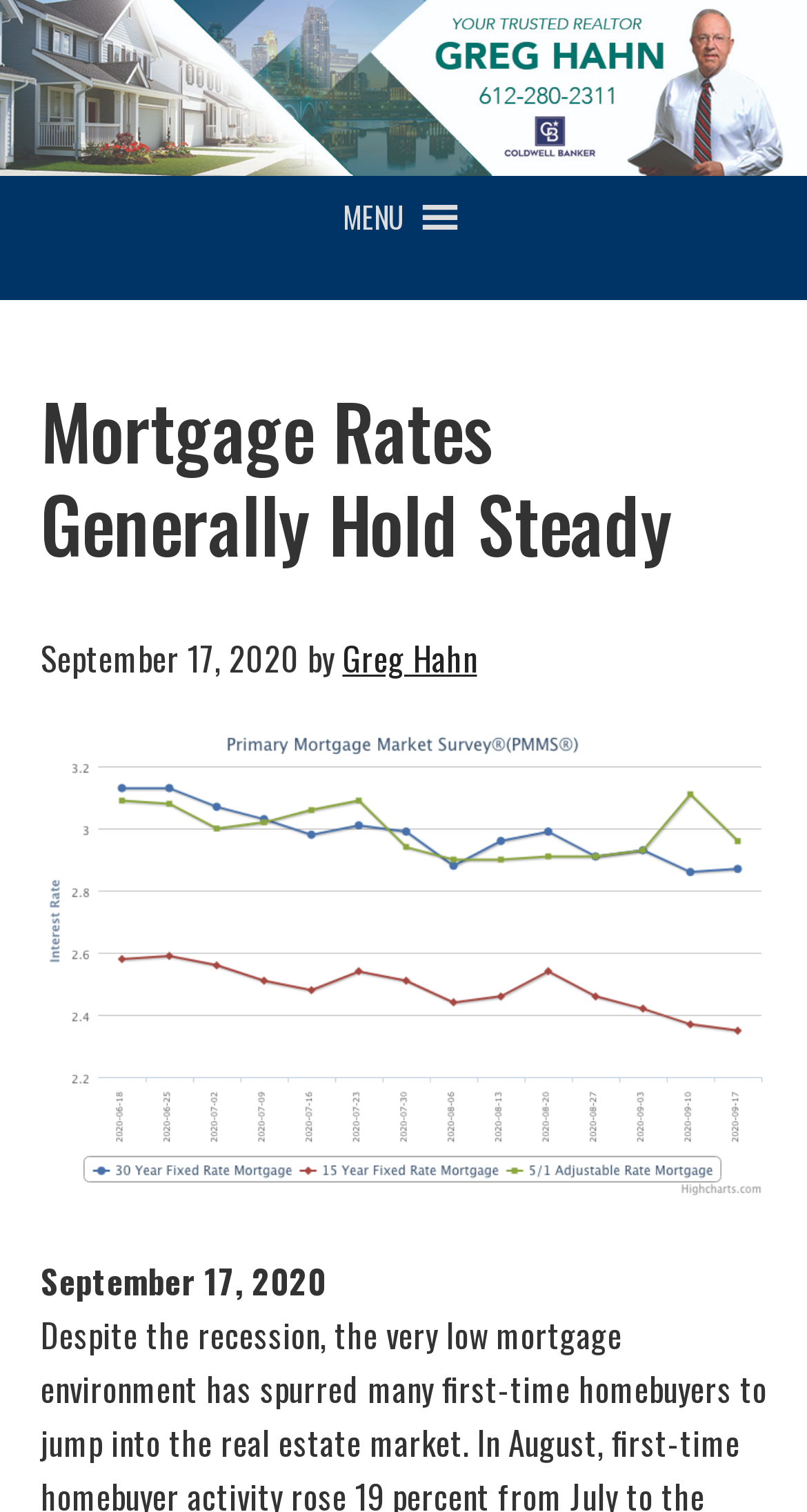Identify the bounding box for the UI element described as: "parent_node: September 17, 2020". The coordinates should be four float numbers between 0 and 1, i.e., [left, top, right, bottom].

[0.05, 0.768, 0.95, 0.801]